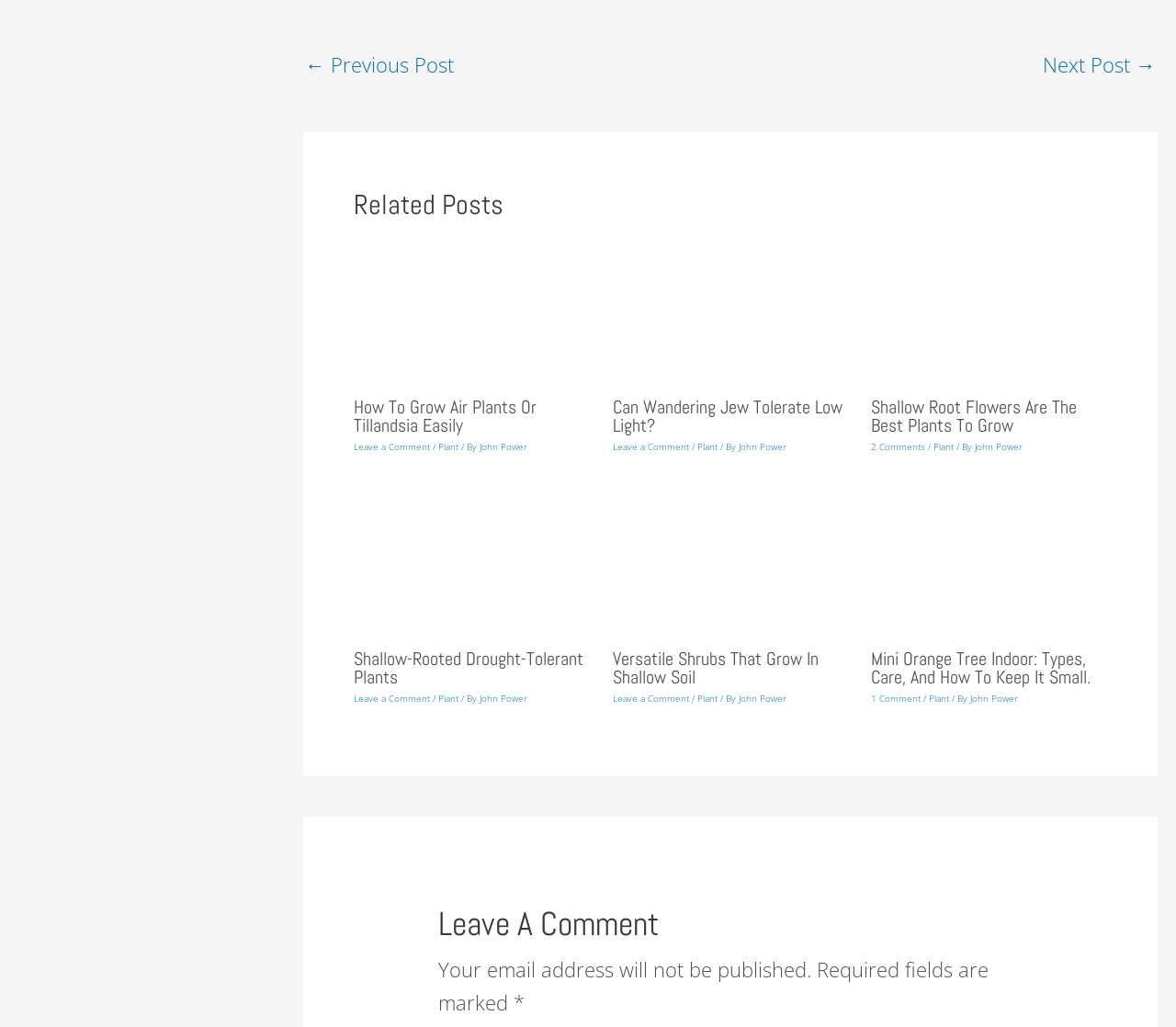Please find the bounding box coordinates of the element that you should click to achieve the following instruction: "Leave a comment on 'Mini Orange Tree Indoor: Types, Care, And How To Keep It Small.'". The coordinates should be presented as four float numbers between 0 and 1: [left, top, right, bottom].

[0.741, 0.674, 0.783, 0.686]